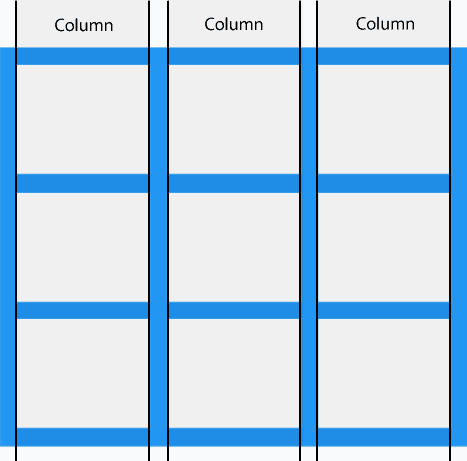Carefully examine the image and provide an in-depth answer to the question: What is the purpose of the label 'Column' at the top of each column?

The label 'Column' at the top of each column suggests that it is indicating the purpose of each column in the grid layout, which is to organize data or content in a structured manner.